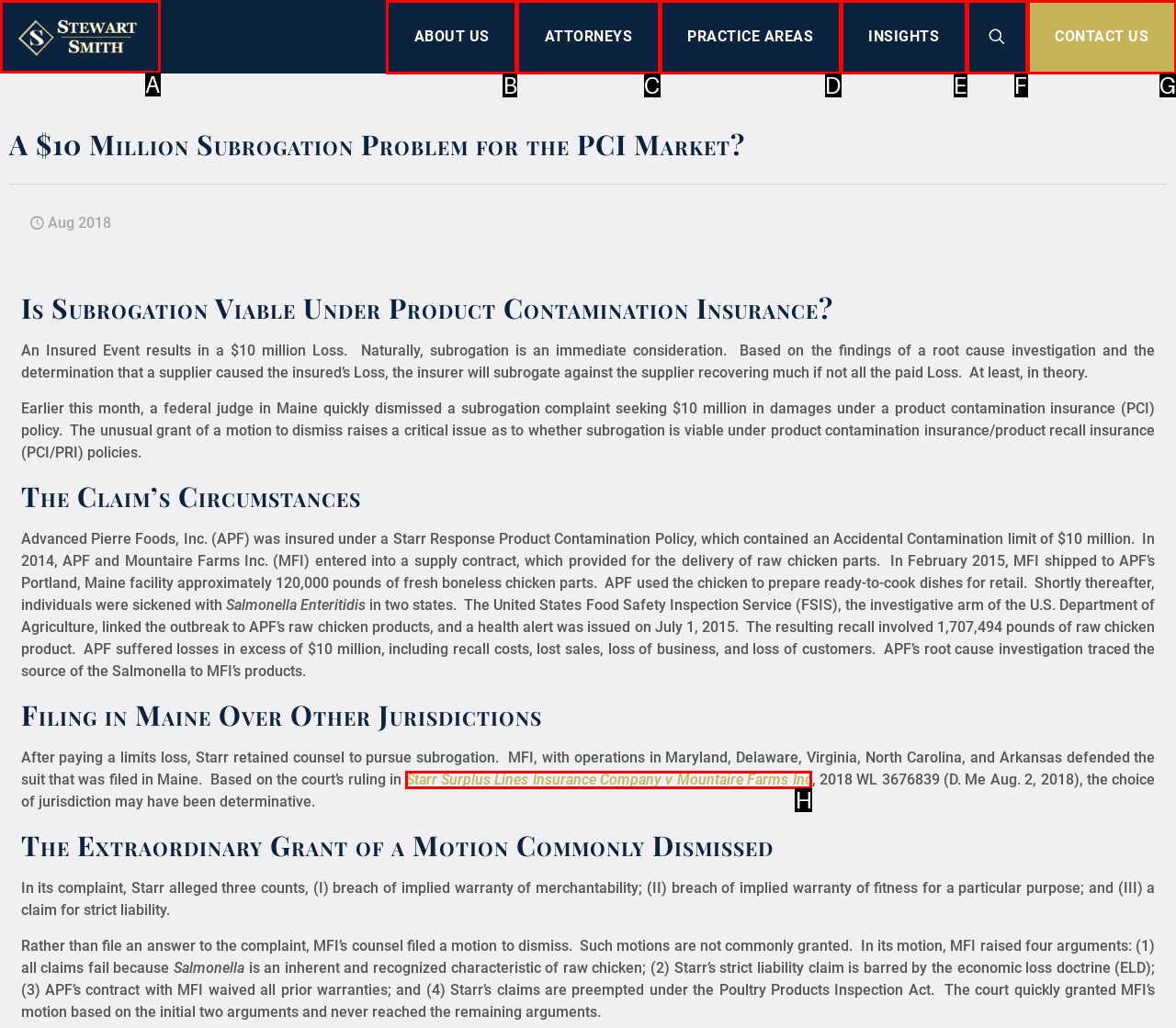Tell me which one HTML element I should click to complete the following instruction: click the logo
Answer with the option's letter from the given choices directly.

A